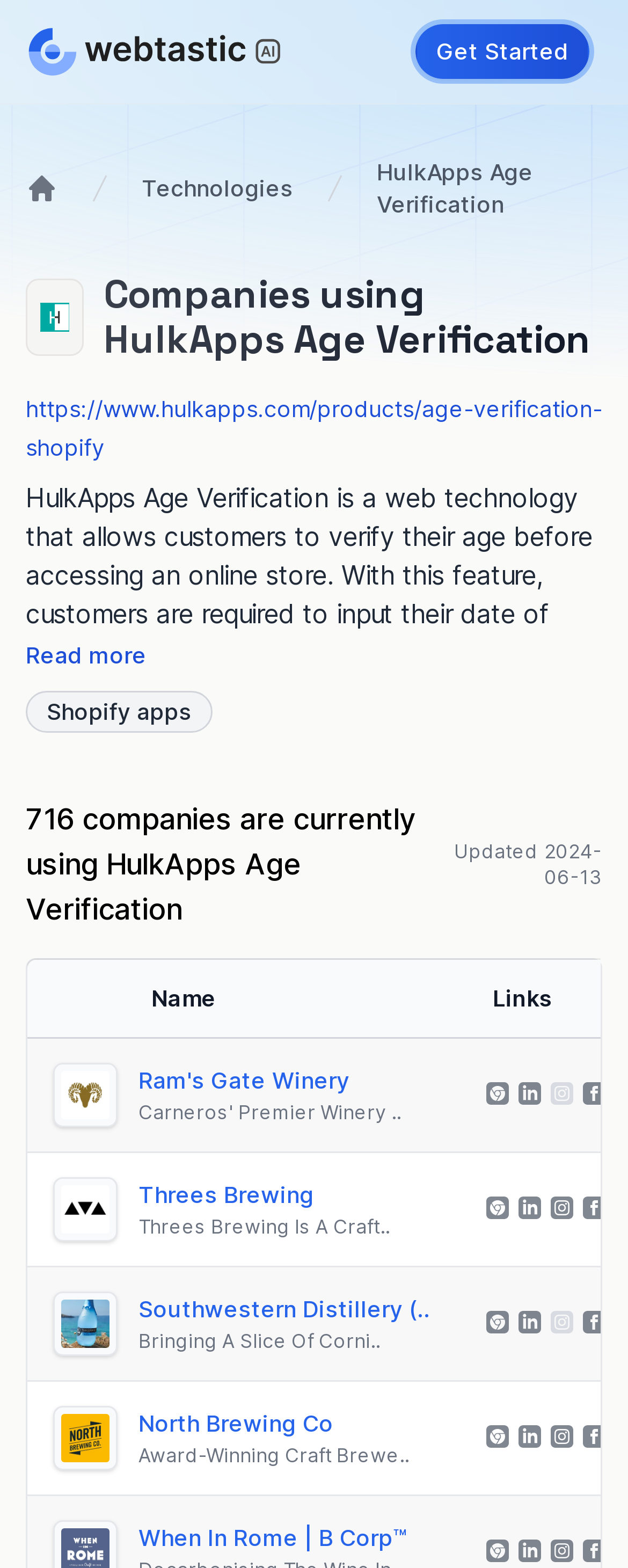Please determine the headline of the webpage and provide its content.

Companies using HulkApps Age Verification